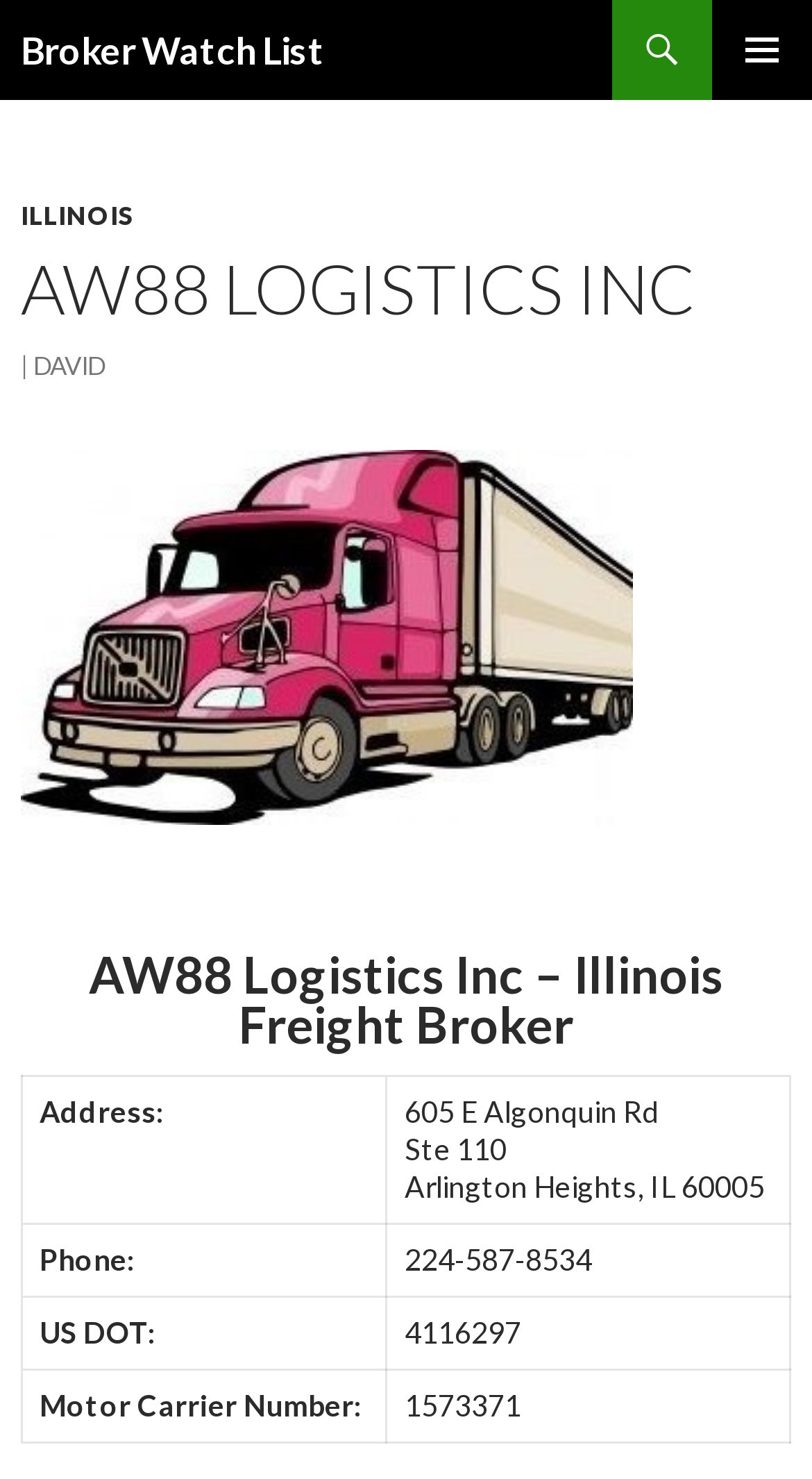Please reply with a single word or brief phrase to the question: 
What is the US DOT number of AW88 Logistics Inc?

4116297